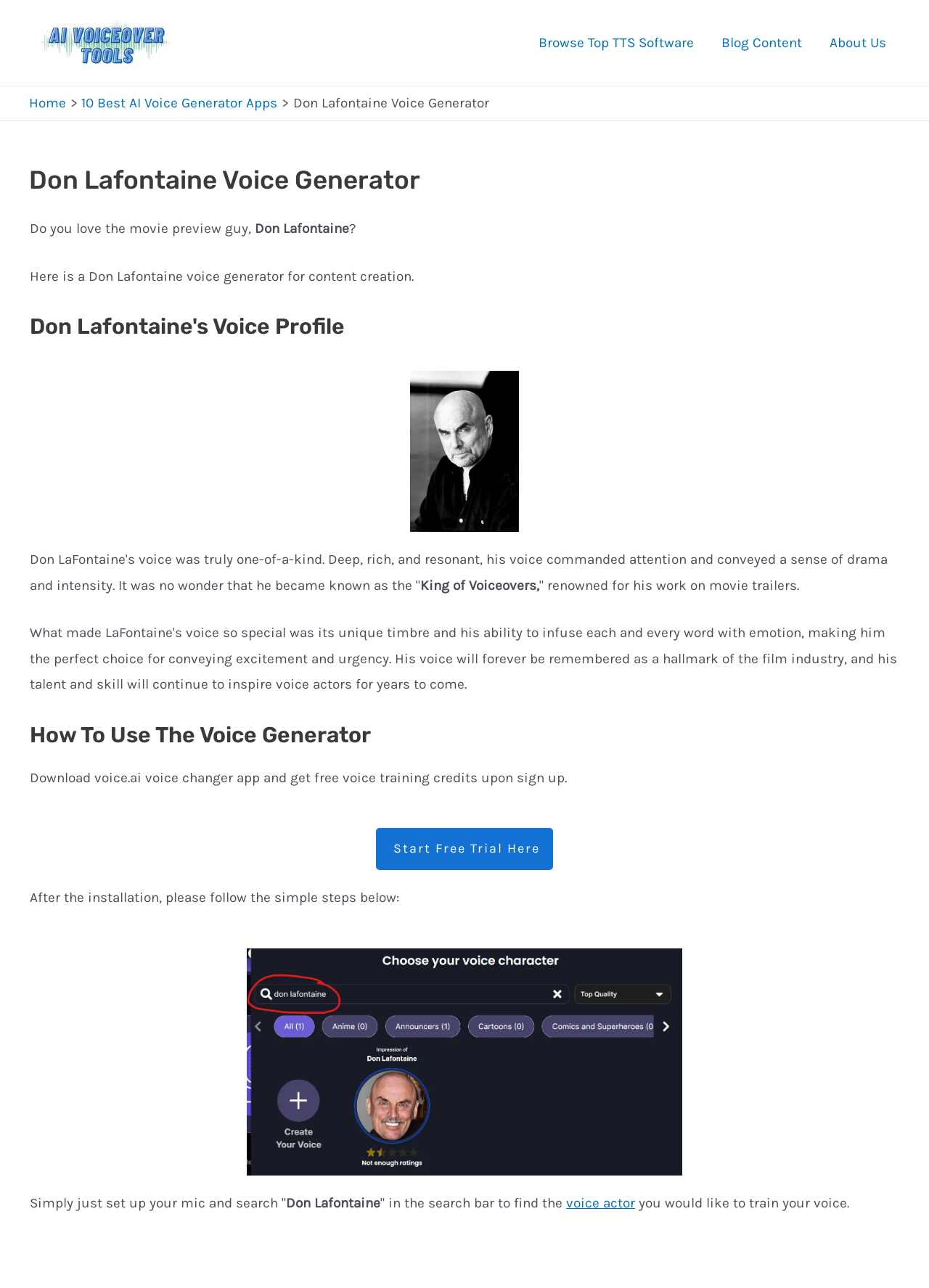Articulate a complete and detailed caption of the webpage elements.

This webpage is about a Don Lafontaine voice generator for content creation. At the top left, there is a logo of "ai voiceover tools" with a link to the homepage. Next to it, there is a navigation bar with links to "Browse Top TTS Software", "Blog Content", and "About Us". Below the navigation bar, there is a breadcrumbs section with links to "Home" and "10 Best AI Voice Generator Apps".

The main content of the webpage starts with a heading "Don Lafontaine Voice Generator" followed by a brief introduction to Don Lafontaine, the movie preview guy. The introduction is divided into three paragraphs, with the first paragraph asking if the user loves Don Lafontaine, the second paragraph describing the voice generator, and the third paragraph describing Don Lafontaine's voice profile.

Below the introduction, there is a heading "Don Lafontaine's Voice Profile" with a brief description of his voice, followed by an image. The description is divided into three paragraphs, with the first paragraph describing his voice as deep, rich, and resonant, the second paragraph mentioning his nickname "King of Voiceovers", and the third paragraph describing his work on movie trailers.

Next, there is a heading "How To Use The Voice Generator" with a brief instruction on how to use the voice generator. The instruction is divided into two paragraphs, with the first paragraph describing how to download the voice.ai voice changer app and get free voice training credits, and the second paragraph describing the simple steps to follow after installation.

The webpage also features a layout table with a link to "Start Free Trial Here" and an image of a voice ai search bar. The search bar is described in a paragraph below, with instructions on how to set up the mic and search for Don Lafontaine's voice in the search bar.